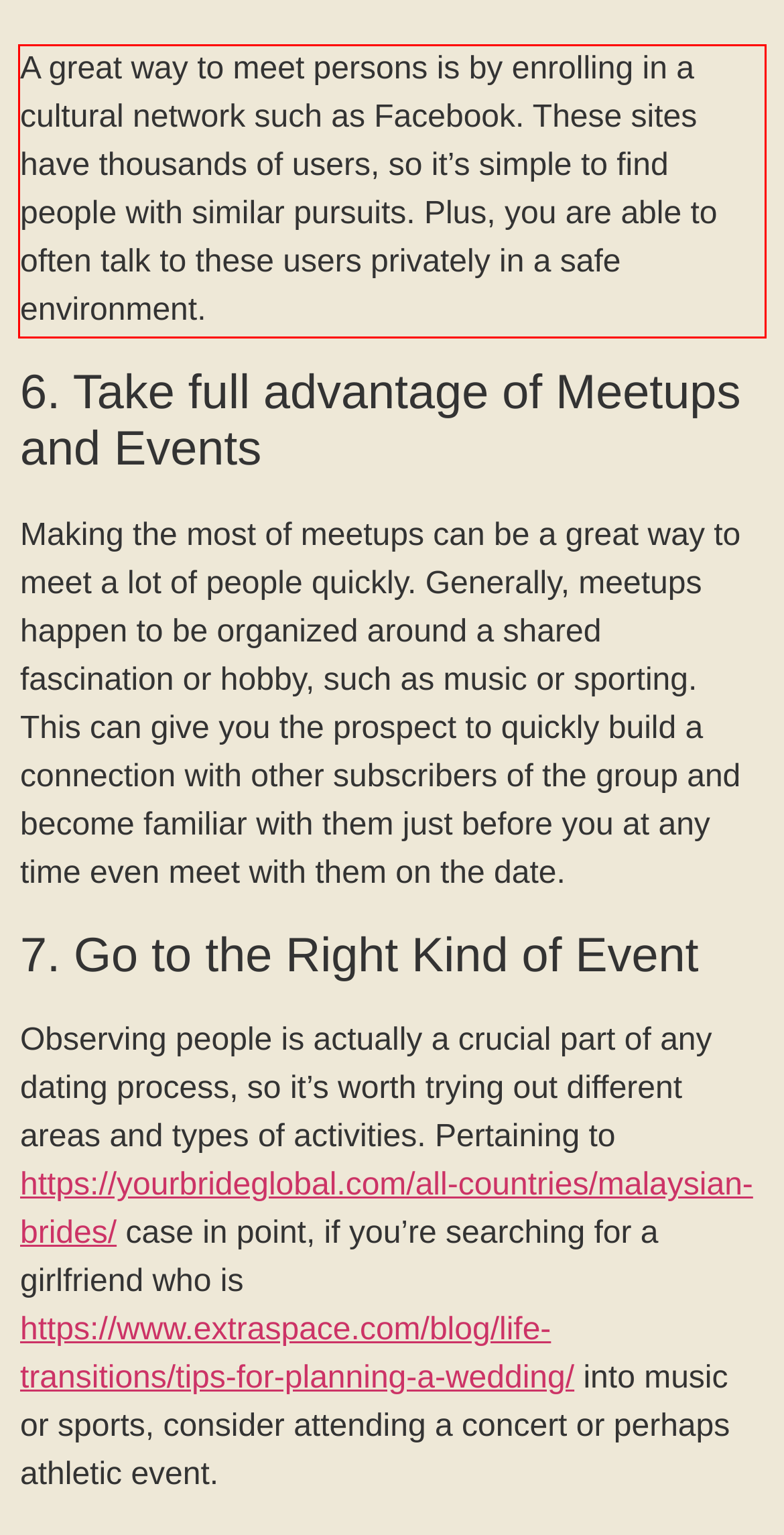Analyze the screenshot of the webpage that features a red bounding box and recognize the text content enclosed within this red bounding box.

A great way to meet persons is by enrolling in a cultural network such as Facebook. These sites have thousands of users, so it’s simple to find people with similar pursuits. Plus, you are able to often talk to these users privately in a safe environment.